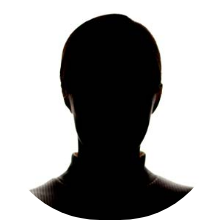Provide your answer in one word or a succinct phrase for the question: 
What is the approximate number of followers Zijada Kuzgun has on Instagram?

60,000